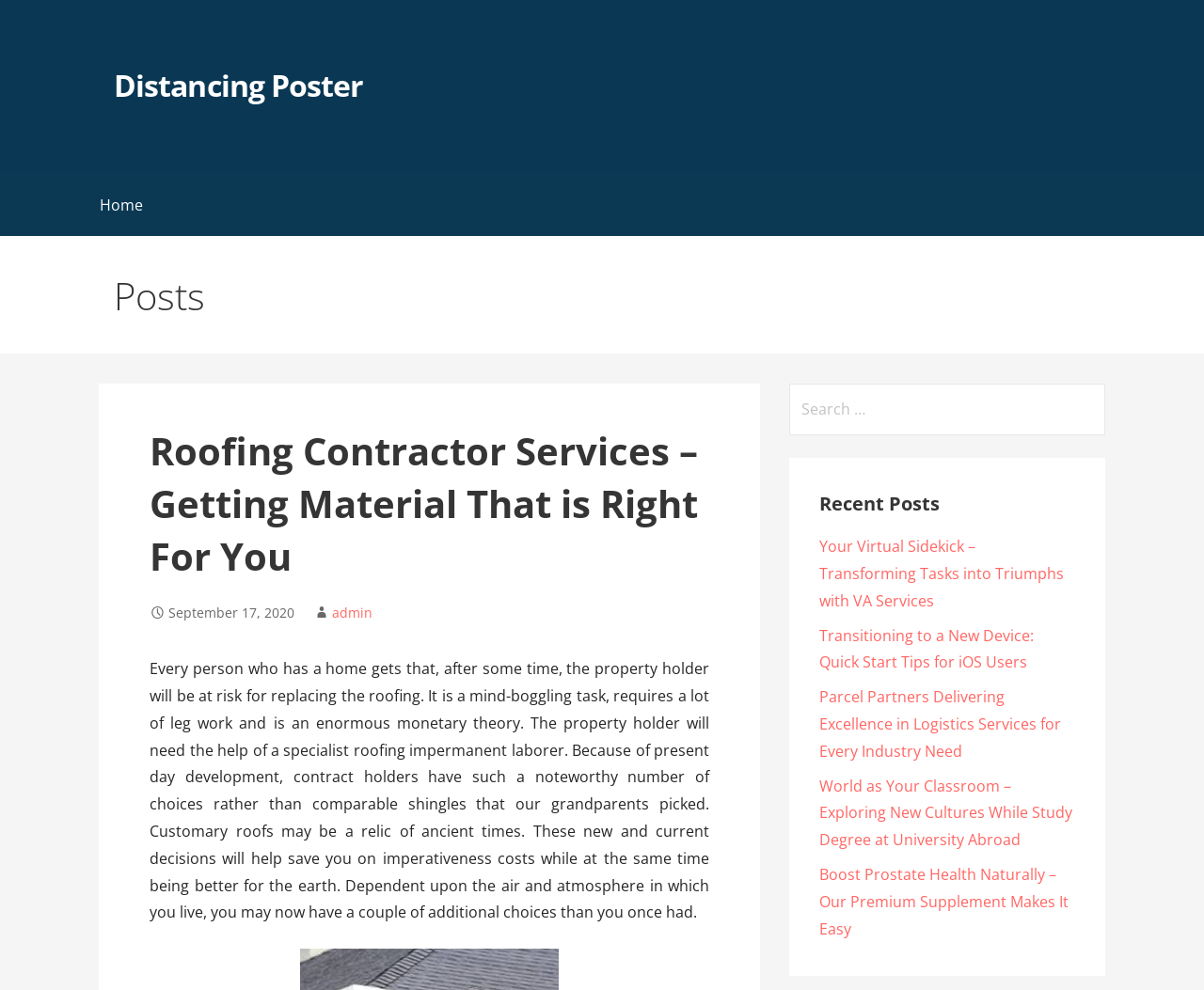How many recent posts are listed?
Refer to the image and provide a concise answer in one word or phrase.

5